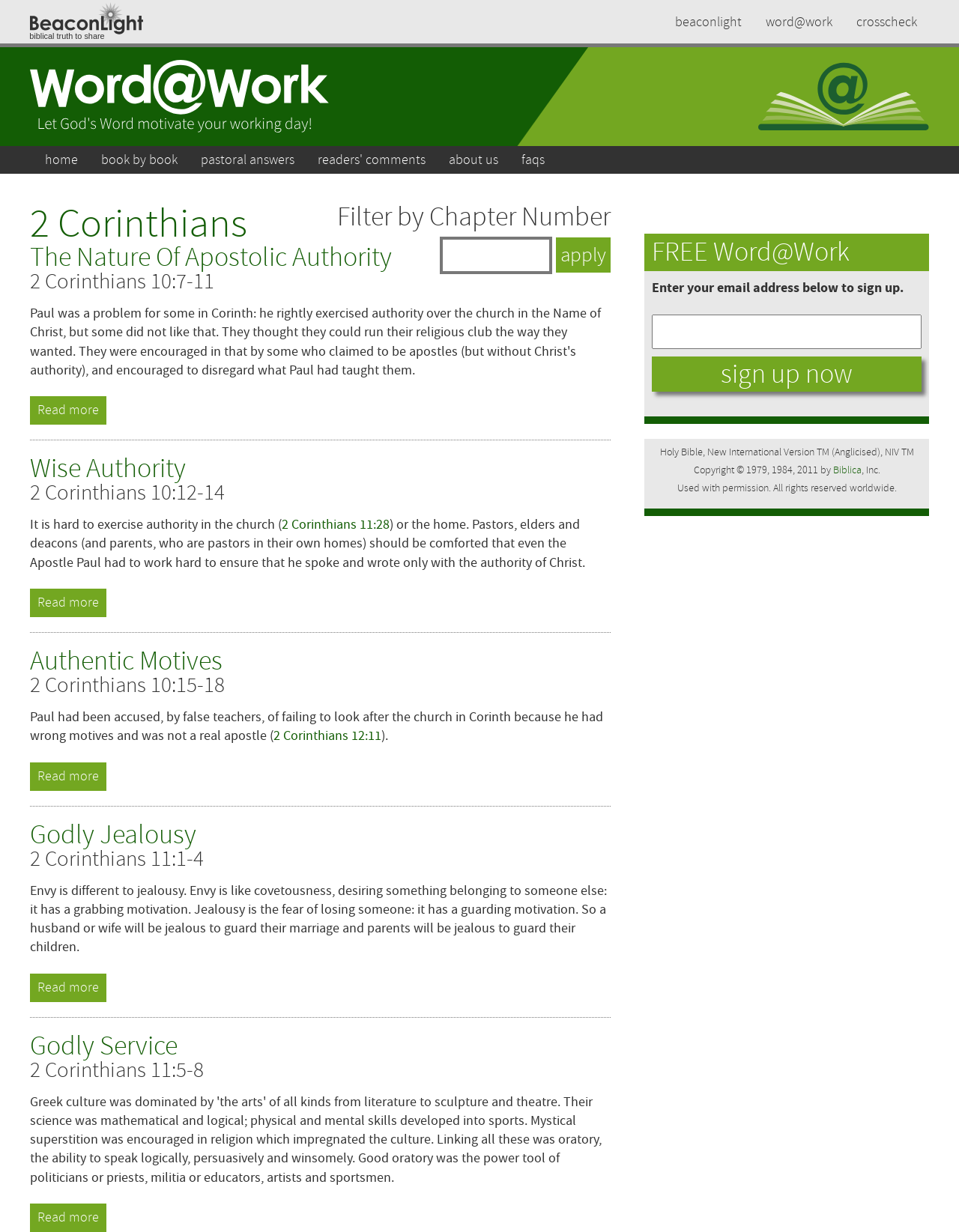What is the purpose of the 'Sign Up Now' button?
Using the image, elaborate on the answer with as much detail as possible.

I can see that the 'Sign Up Now' button is located next to a textbox with a label 'Enter your email address below to sign up', so I can infer that the purpose of the 'Sign Up Now' button is to sign up for FREE Word@Work by providing an email address.